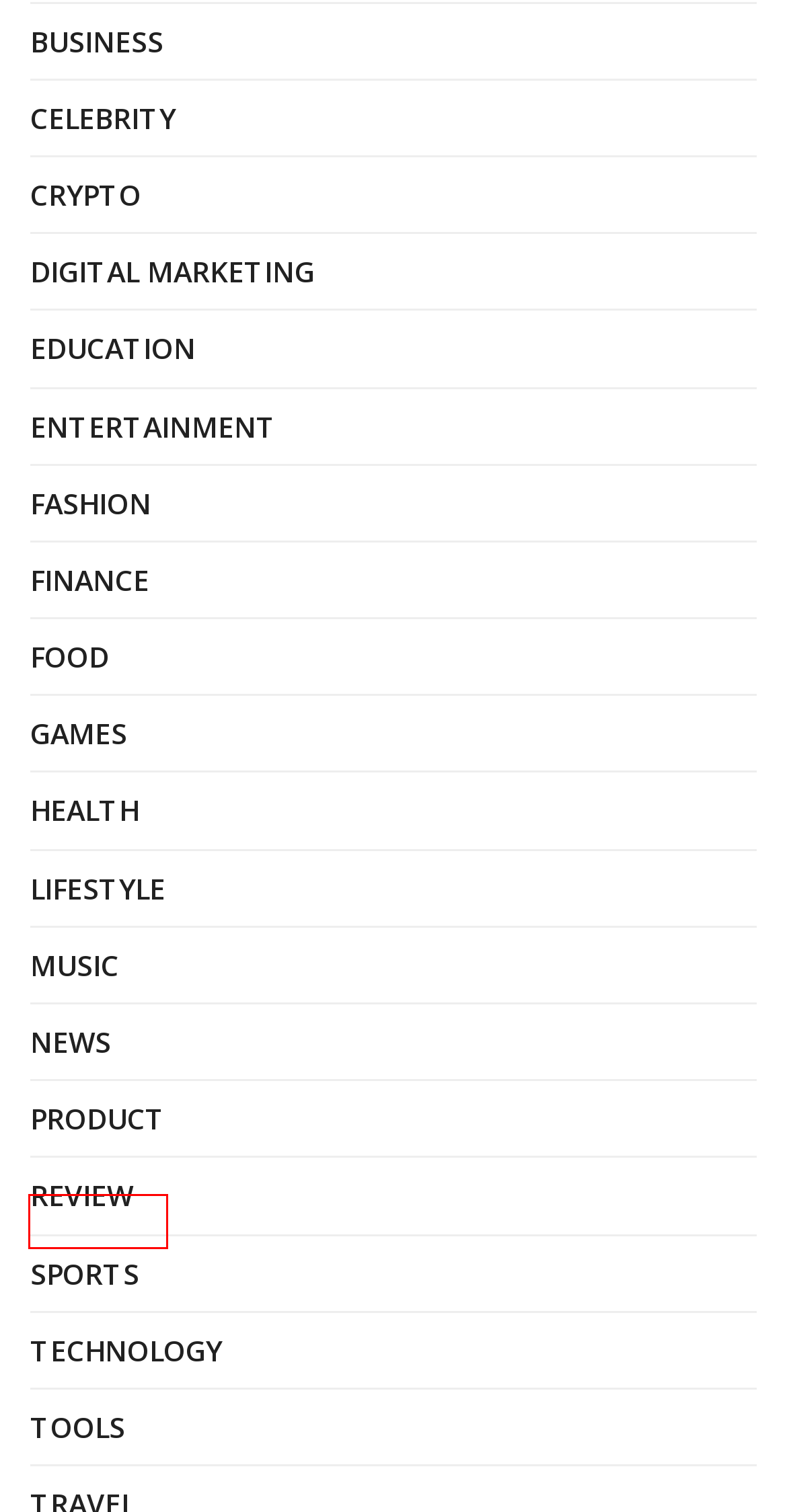You are given a screenshot of a webpage within which there is a red rectangle bounding box. Please choose the best webpage description that matches the new webpage after clicking the selected element in the bounding box. Here are the options:
A. Celebrity Archives - OVERINSIDER
B. Crypto Archives - OVERINSIDER
C. Food Archives - OVERINSIDER
D. Lifestyle Archives - OVERINSIDER
E. Finance Archives - OVERINSIDER
F. Games Archives - OVERINSIDER
G. Business Archives - OVERINSIDER
H. Music Archives - OVERINSIDER

D